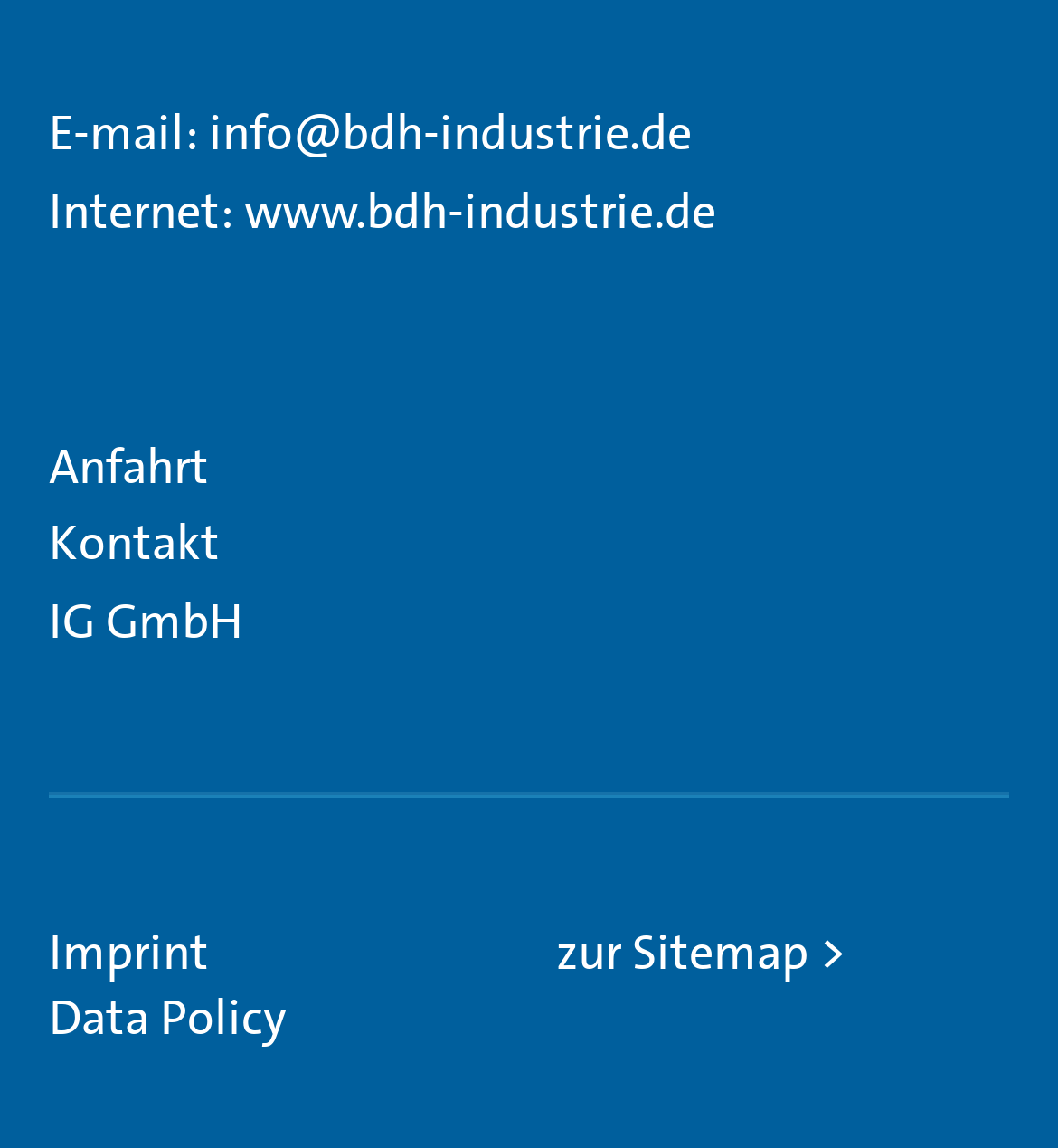Show the bounding box coordinates of the element that should be clicked to complete the task: "Go to the imprint page".

[0.046, 0.801, 0.197, 0.858]